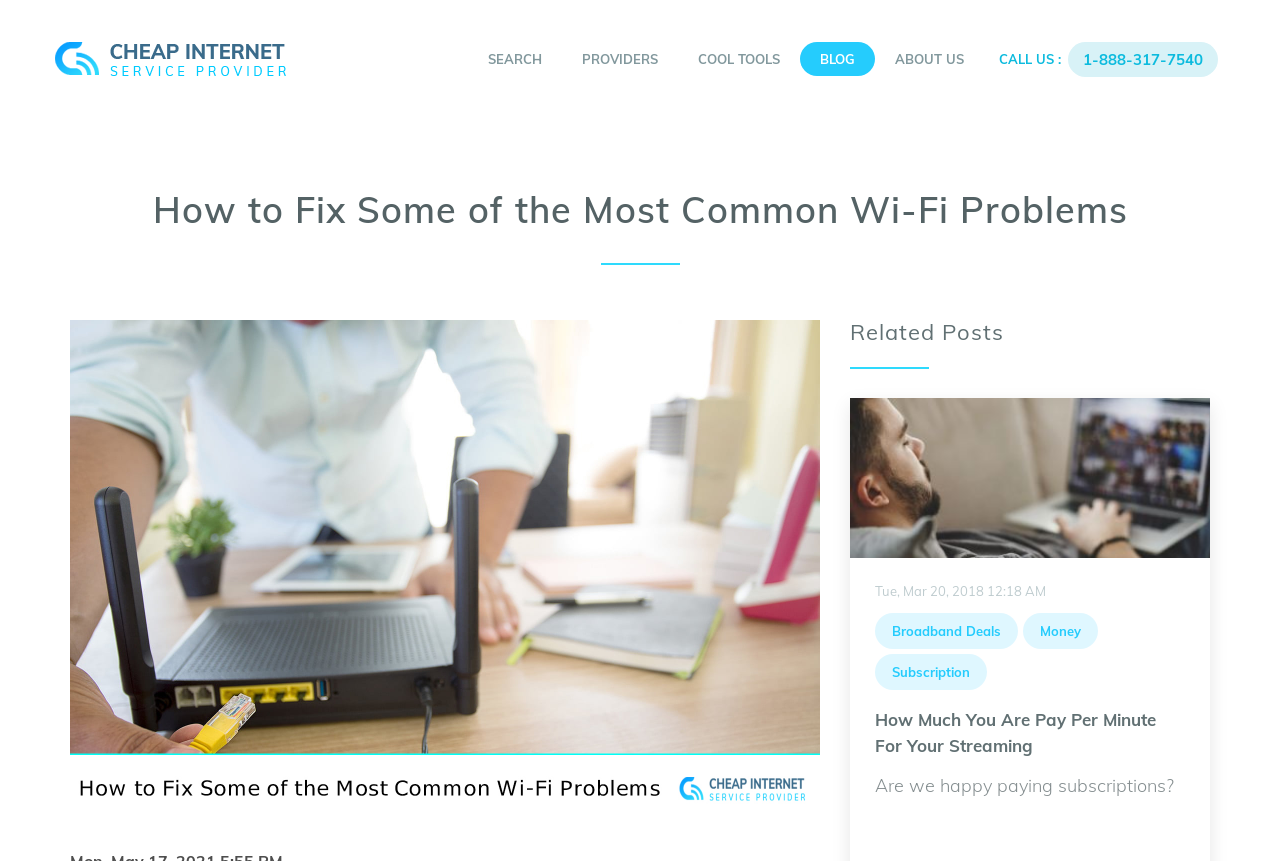Identify the main heading of the webpage and provide its text content.

How to Fix Some of the Most Common Wi-Fi Problems